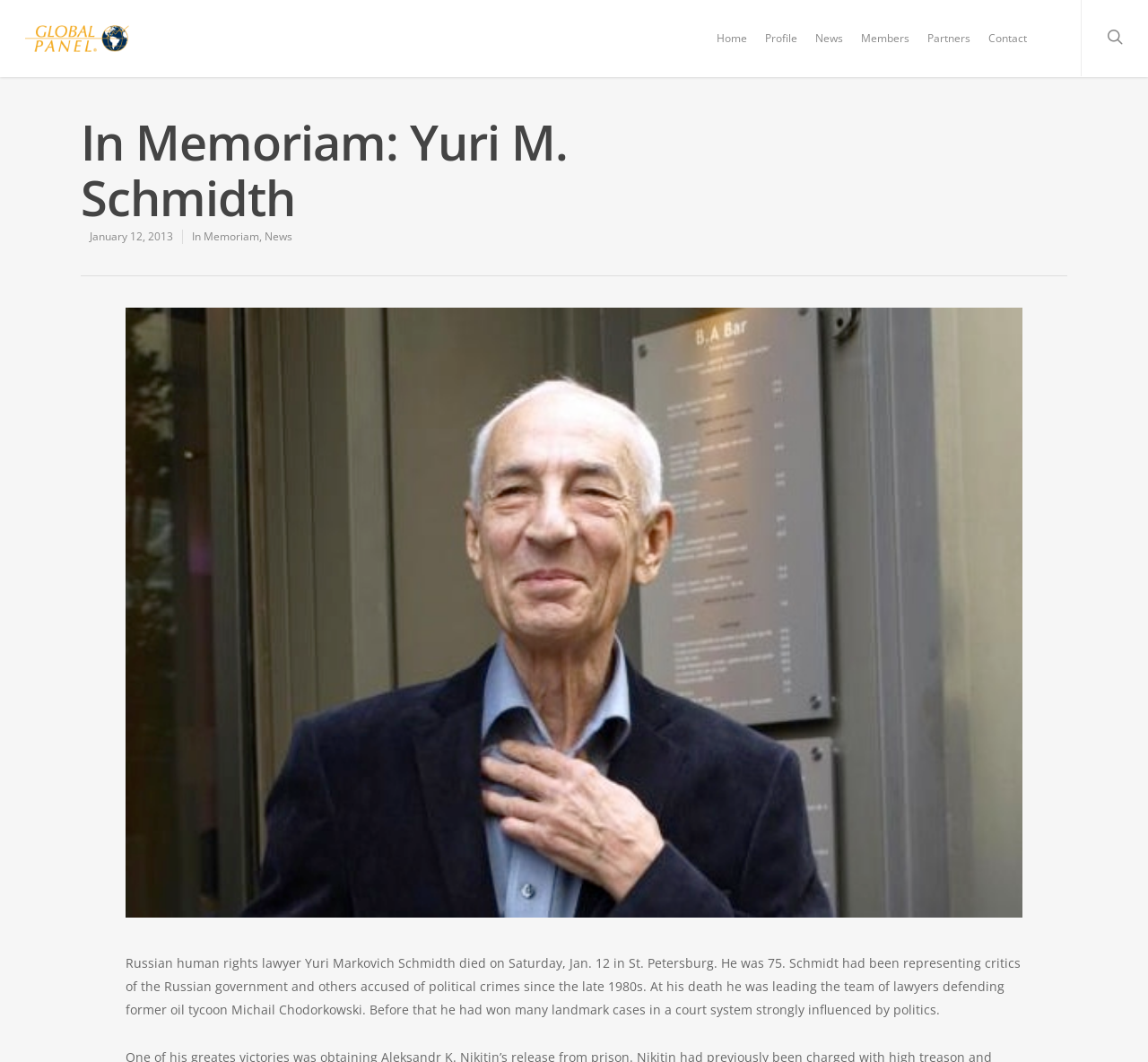Identify the bounding box coordinates for the element you need to click to achieve the following task: "view Profile page". The coordinates must be four float values ranging from 0 to 1, formatted as [left, top, right, bottom].

[0.666, 0.024, 0.695, 0.073]